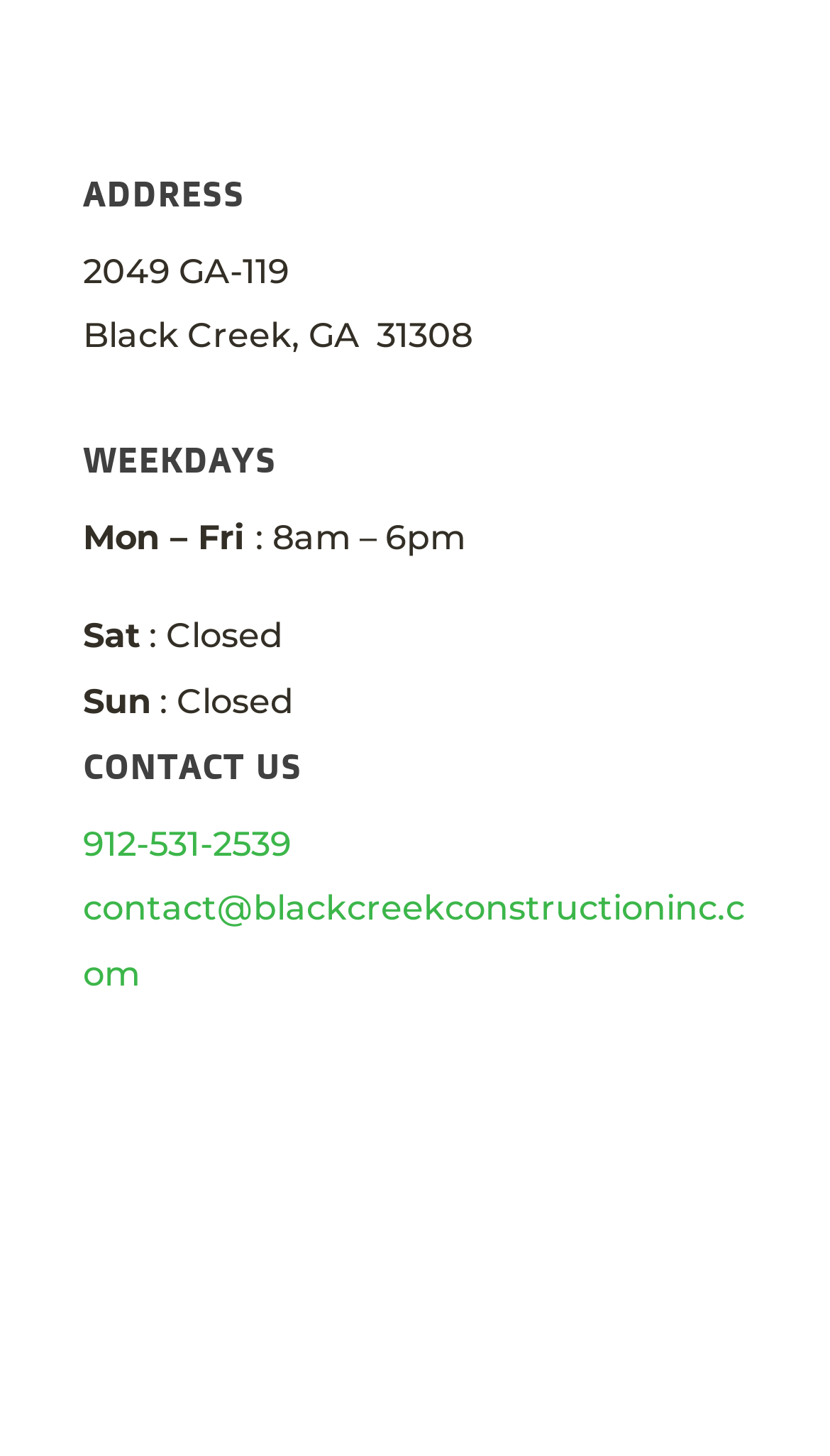What is the phone number of Black Creek Construction Inc?
Utilize the image to construct a detailed and well-explained answer.

I found the phone number by looking at the link element under the 'CONTACT US' heading, which provides the phone number as a clickable link.